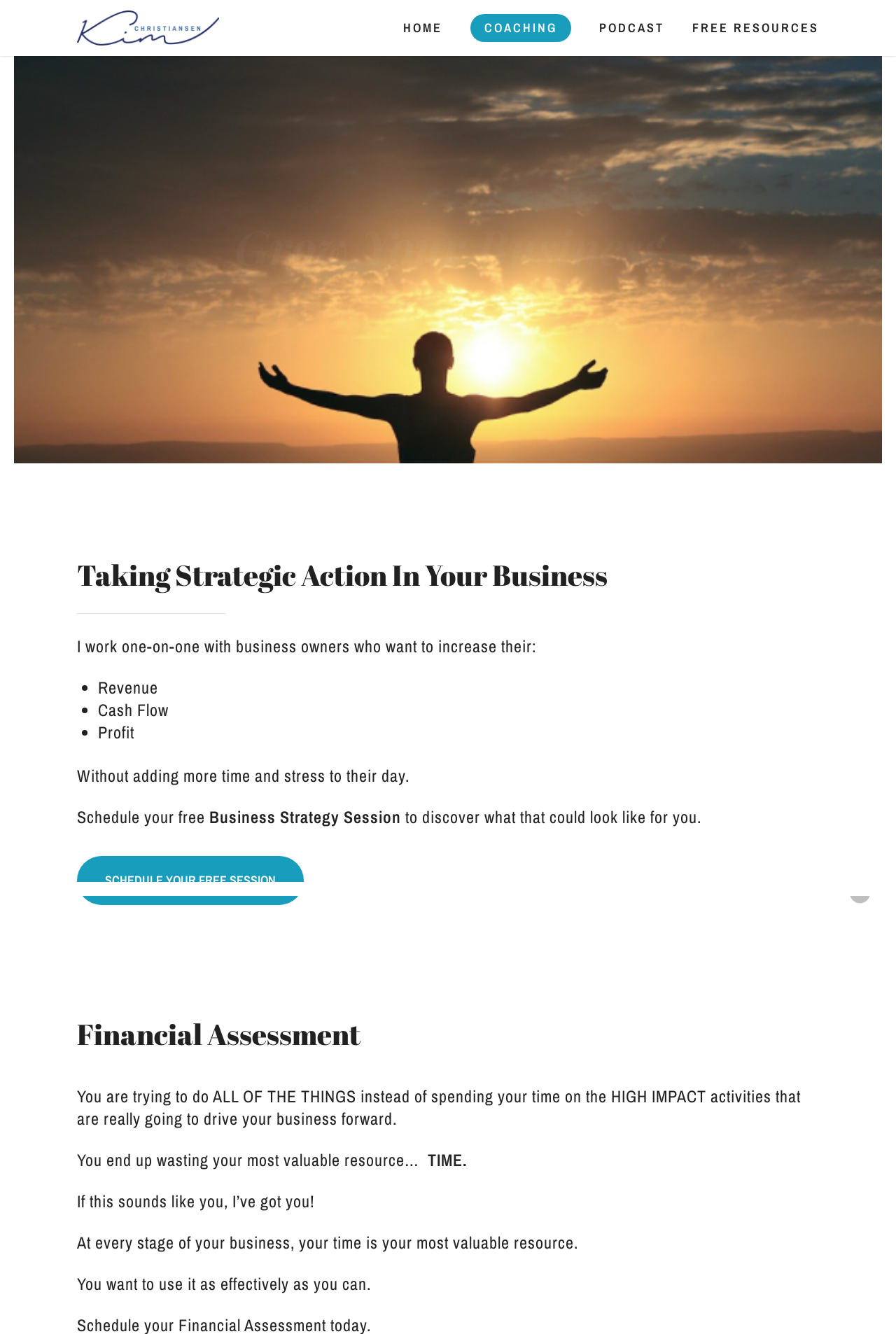Generate a thorough caption that explains the contents of the webpage.

The webpage is about Kim Christiansen, a financial wellness coach. At the top, there is a logo or an image with the text "Financial Wellness Coach | Kim Christiansen" which serves as a link. Below this, there is a navigation menu with five links: "HOME", "COACHING", "PODCAST", "FREE RESOURCES", and they are aligned horizontally.

The main content of the webpage is divided into three sections. The first section has a heading "Grow Your Business" and describes the coaching service offered by Kim Christiansen. It highlights the benefits of working one-on-one with business owners to increase revenue, cash flow, and profit without adding more time and stress to their day. There is a call-to-action button "SCHEDULE YOUR FREE SESSION" below this section.

The second section has a heading "Financial Assessment" and discusses the importance of time management for business owners. It emphasizes that wasting time on non-essential activities can hinder business growth and that Kim Christiansen's coaching service can help business owners use their time more effectively.

At the bottom of the webpage, there is a "Back to top" link, which allows users to quickly navigate back to the top of the page.